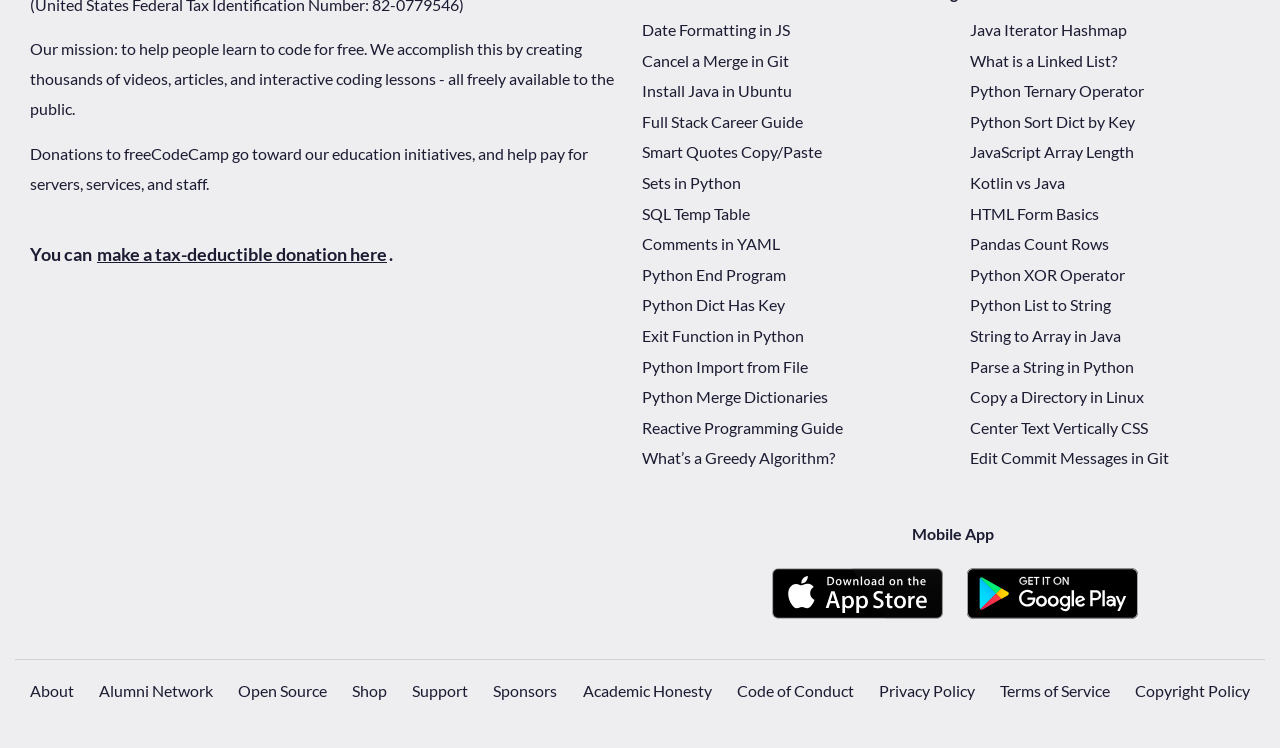What is the category of the guides listed?
Based on the screenshot, respond with a single word or phrase.

Trending Guides